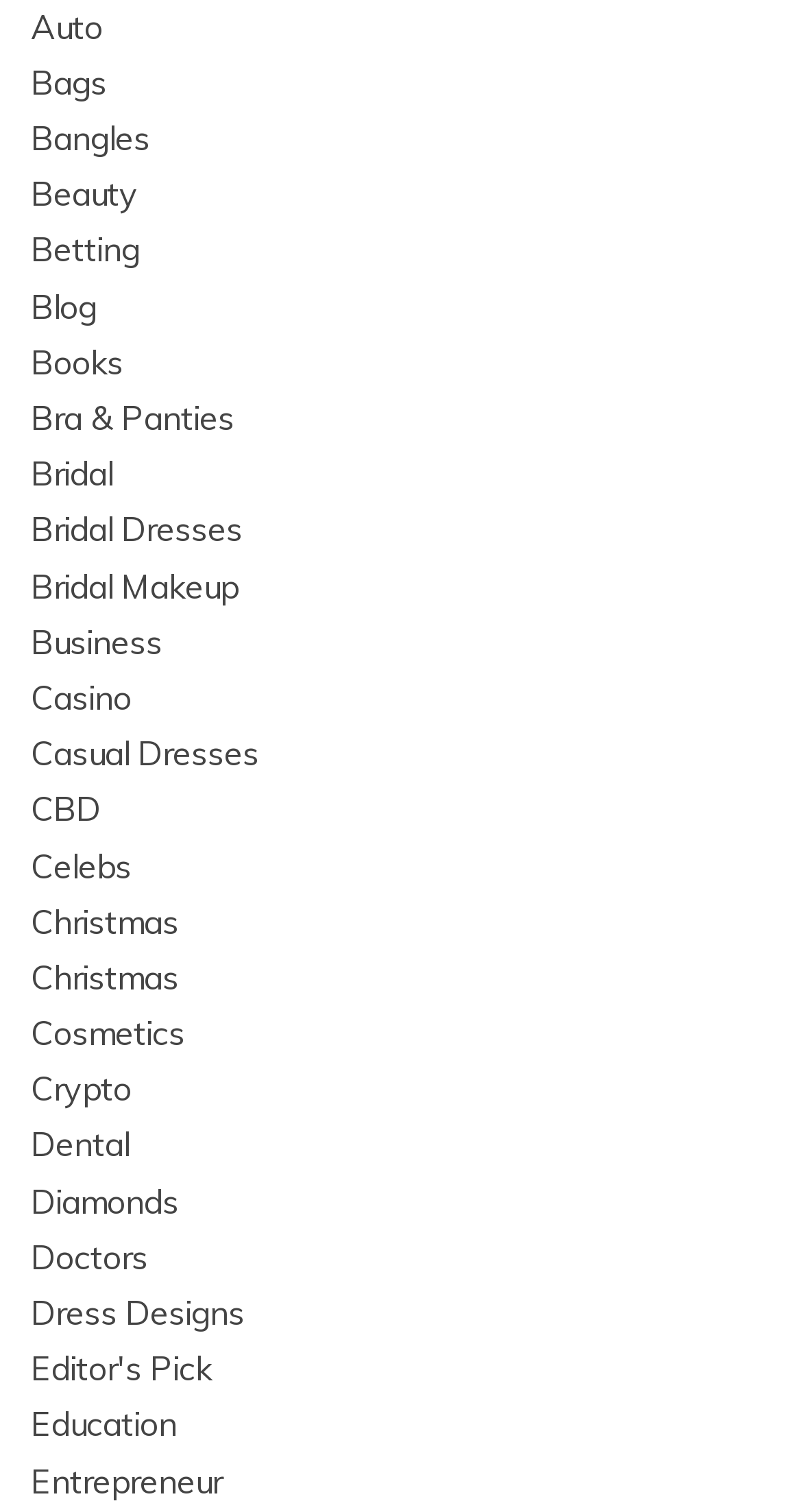Please examine the image and provide a detailed answer to the question: What is the category located below 'Beauty'?

By comparing the y1 and y2 coordinates of the link elements, I determined that the element with the text 'Betting' is located below the element with the text 'Beauty'.